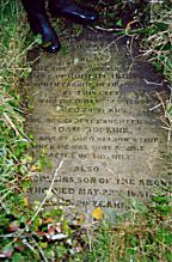What is the condition of the surrounding area of the memorial?
Please answer the question with a single word or phrase, referencing the image.

Overgrown with grass